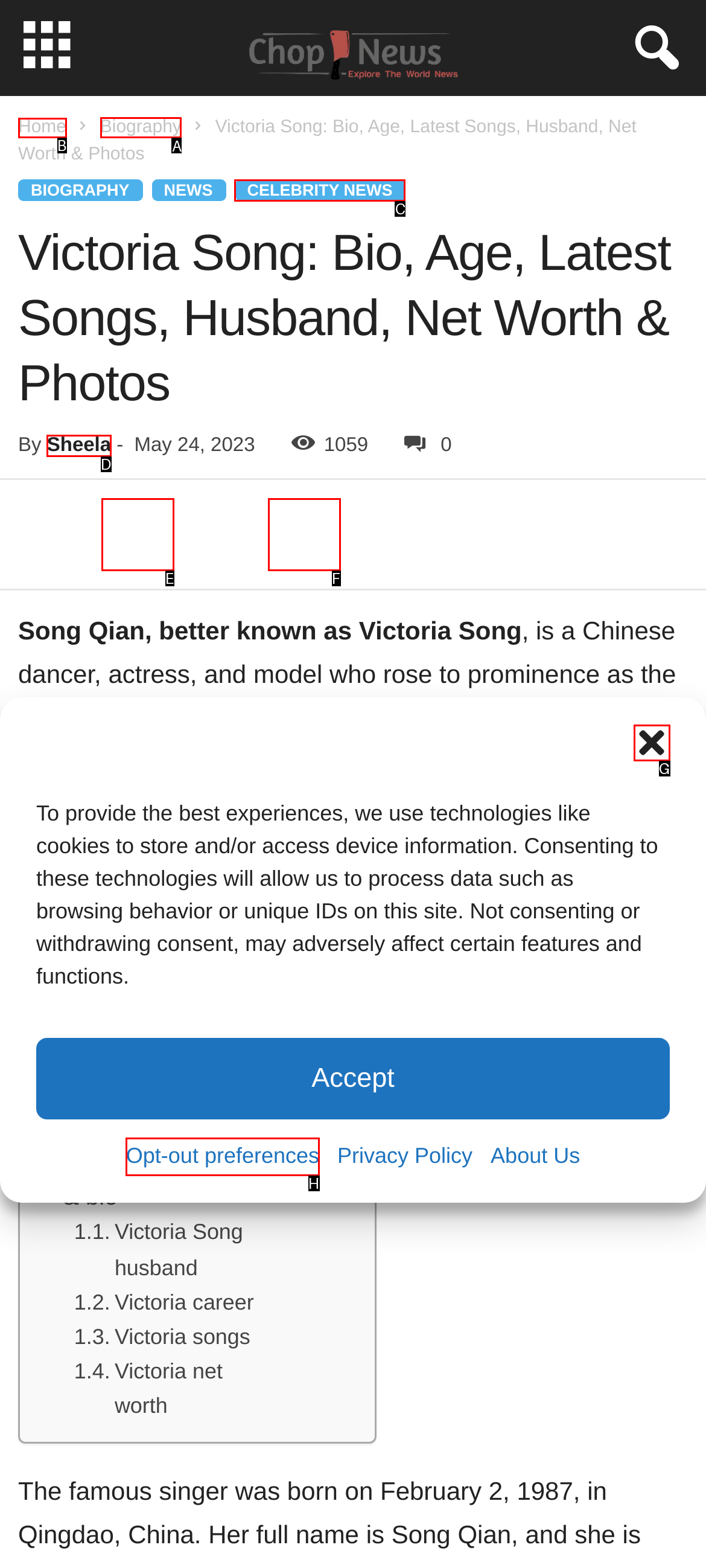Point out the correct UI element to click to carry out this instruction: Read Victoria Song's biography
Answer with the letter of the chosen option from the provided choices directly.

A